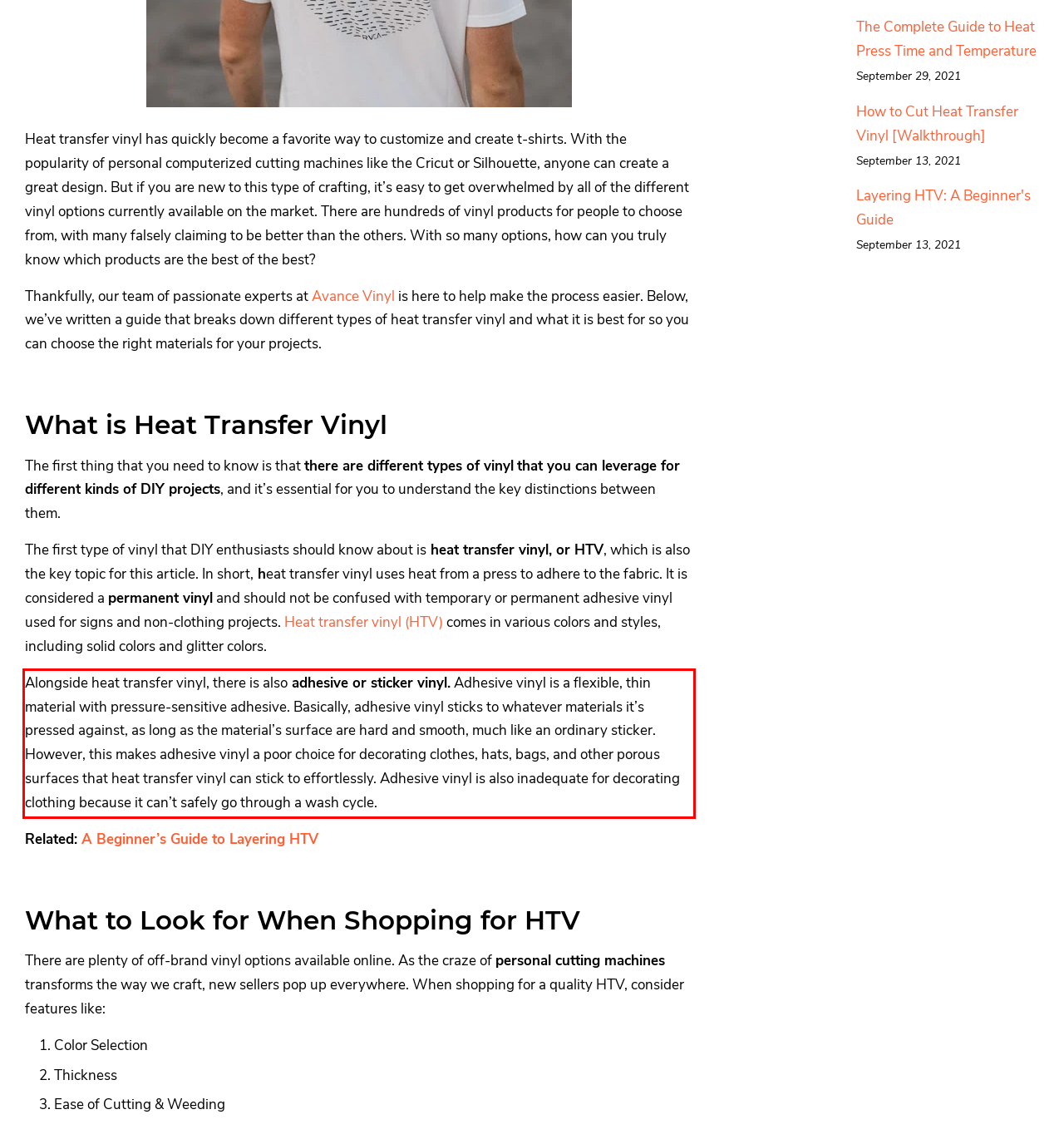You are provided with a screenshot of a webpage containing a red bounding box. Please extract the text enclosed by this red bounding box.

Alongside heat transfer vinyl, there is also adhesive or sticker vinyl. Adhesive vinyl is a flexible, thin material with pressure-sensitive adhesive. Basically, adhesive vinyl sticks to whatever materials it’s pressed against, as long as the material’s surface are hard and smooth, much like an ordinary sticker. However, this makes adhesive vinyl a poor choice for decorating clothes, hats, bags, and other porous surfaces that heat transfer vinyl can stick to effortlessly. Adhesive vinyl is also inadequate for decorating clothing because it can’t safely go through a wash cycle.